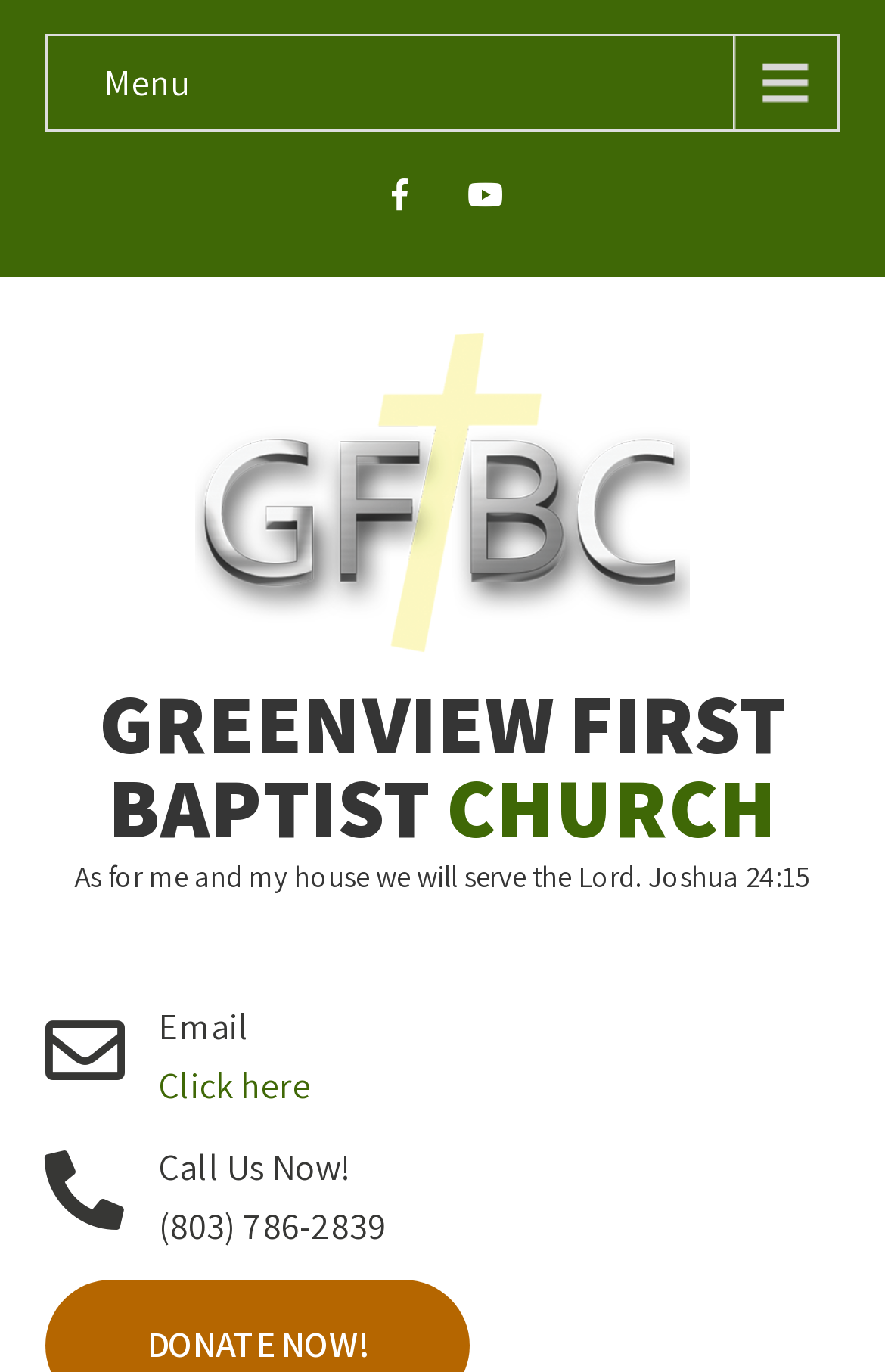Please answer the following question using a single word or phrase: 
What is the Bible verse mentioned on the webpage?

Joshua 24:15